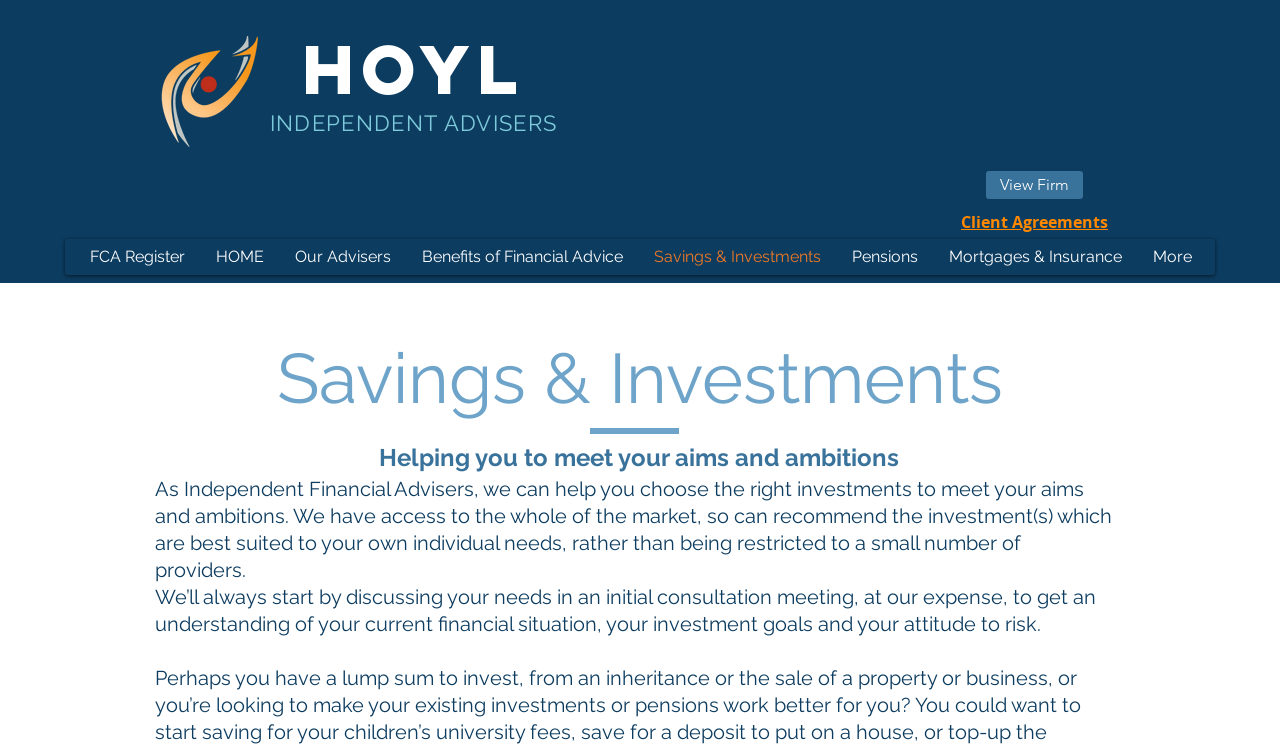Please specify the bounding box coordinates in the format (top-left x, top-left y, bottom-right x, bottom-right y), with all values as floating point numbers between 0 and 1. Identify the bounding box of the UI element described by: Benefits of Financial Advice

[0.317, 0.32, 0.498, 0.368]